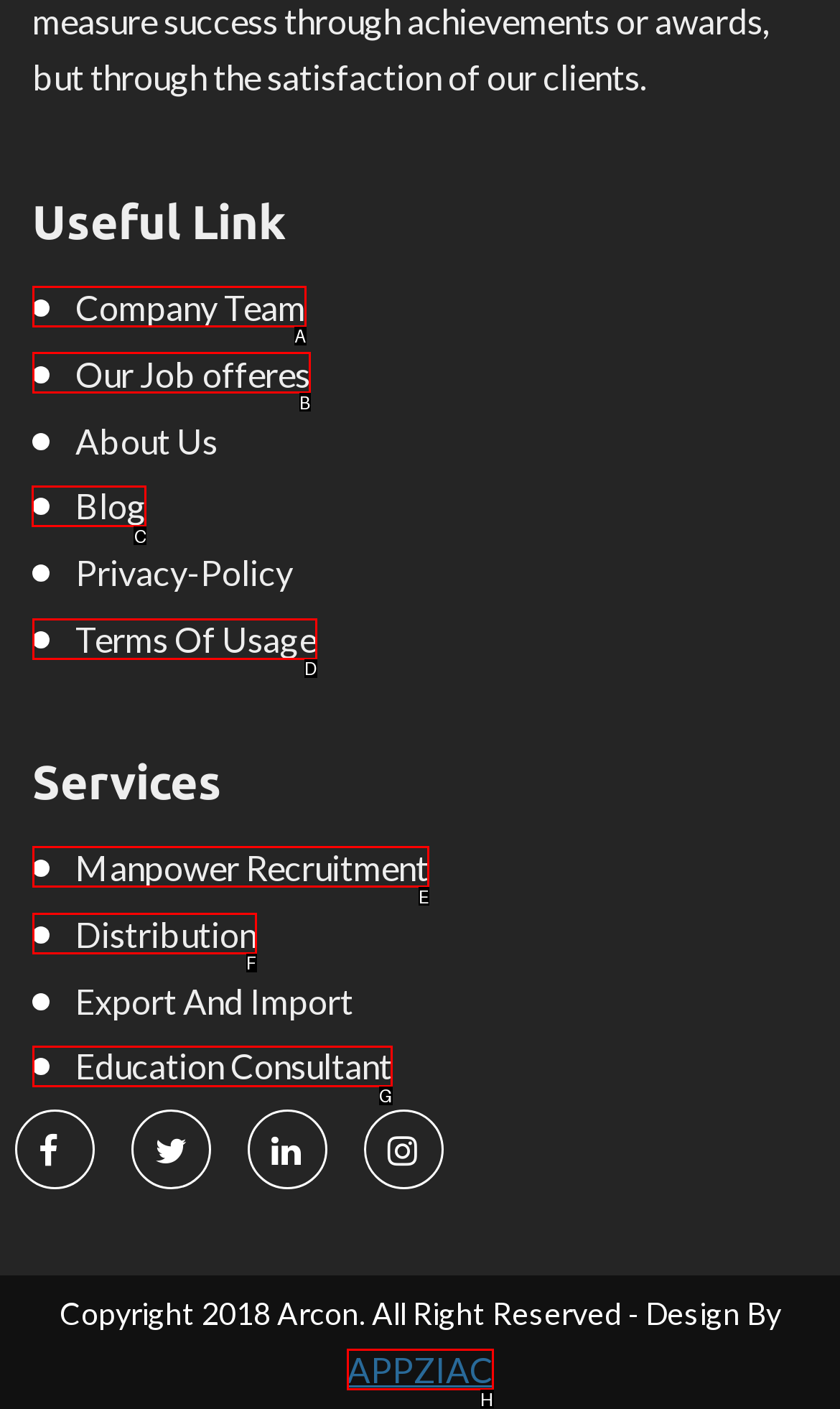Tell me which one HTML element I should click to complete the following task: Click the Facebook link Answer with the option's letter from the given choices directly.

None